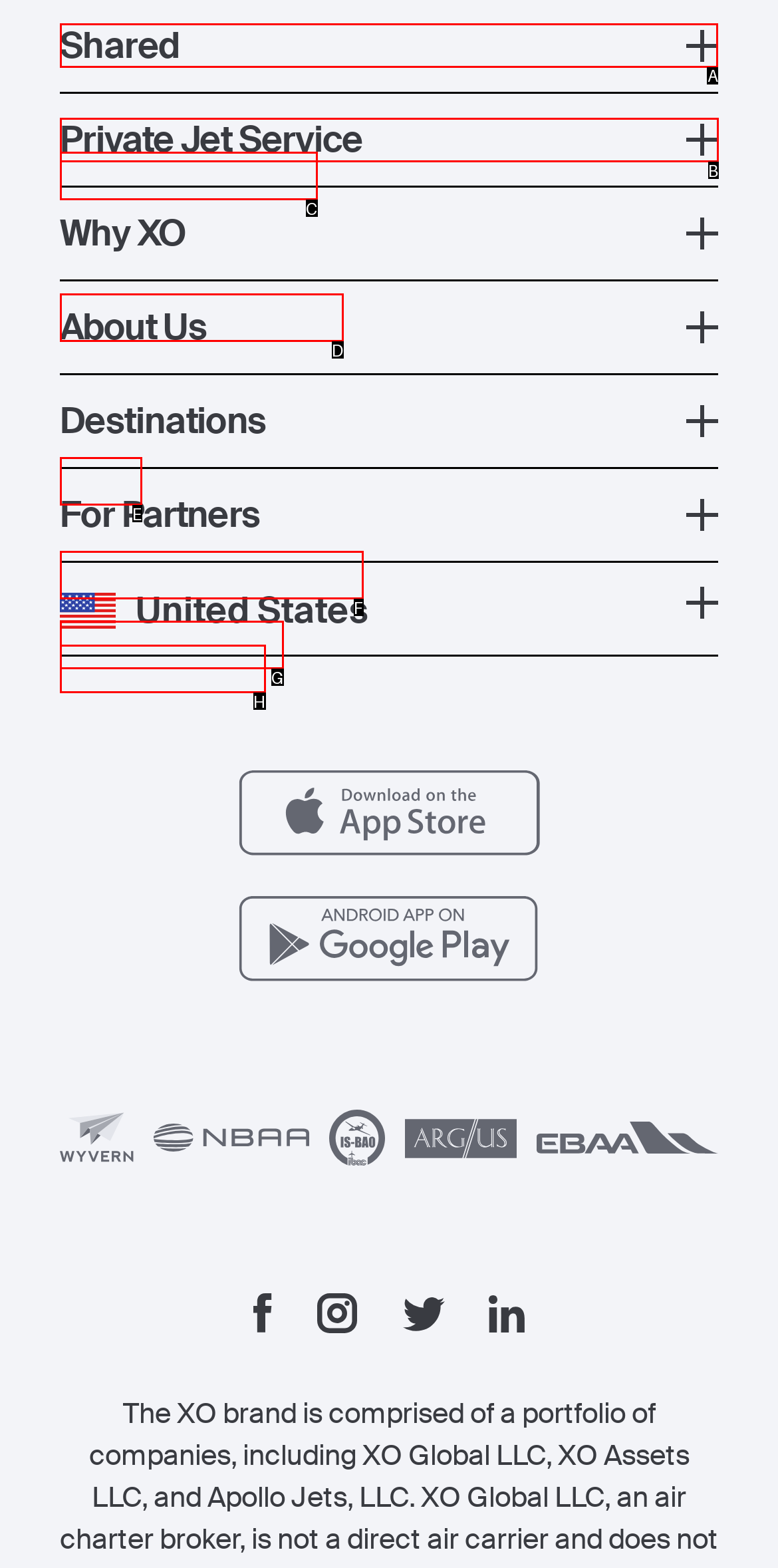Select the HTML element that needs to be clicked to perform the task: Learn about Shared flights. Reply with the letter of the chosen option.

A